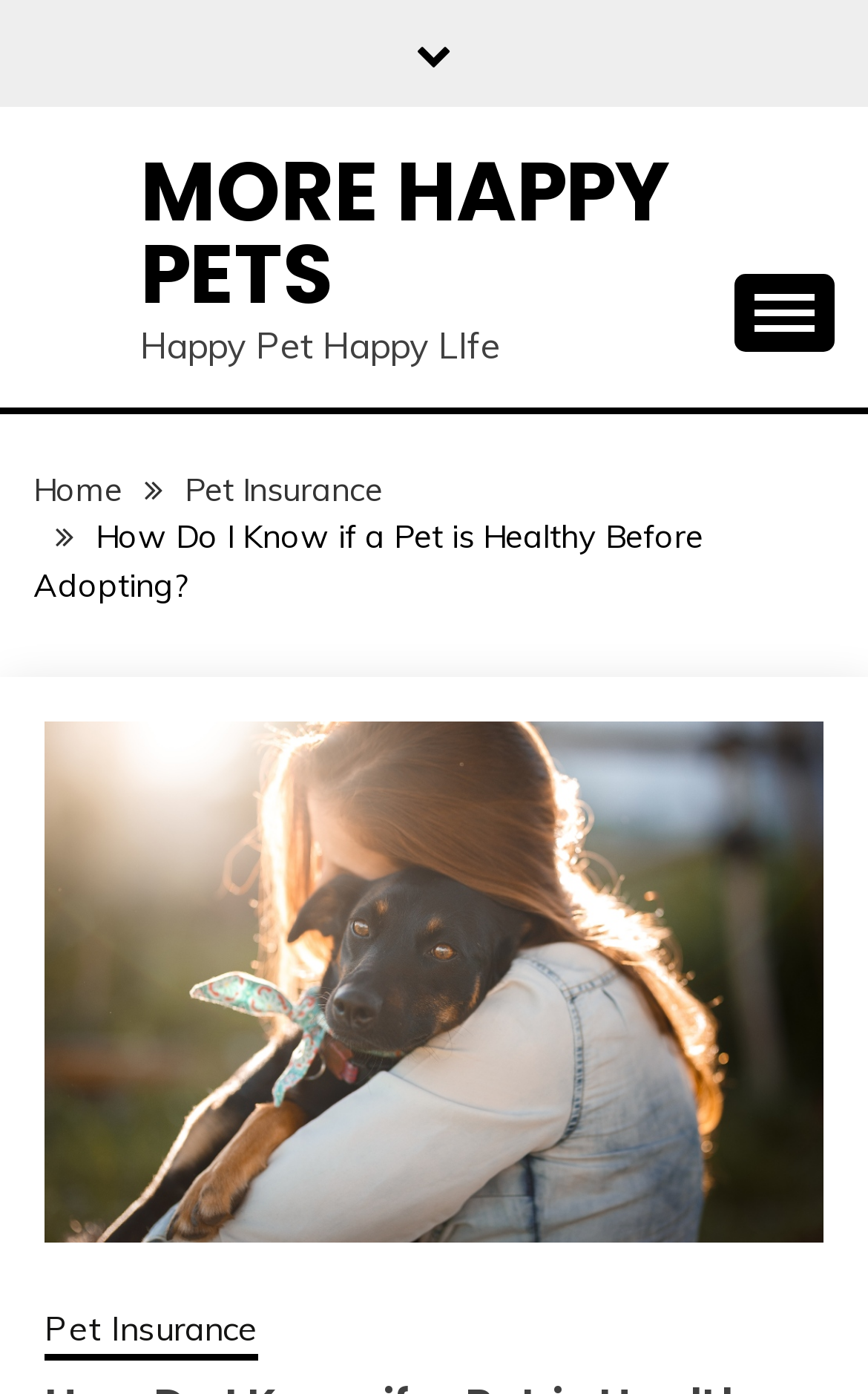How many links are in the breadcrumb navigation?
Please utilize the information in the image to give a detailed response to the question.

I counted the number of link elements within the navigation element with the description 'Breadcrumbs', which are 'Home', 'Pet Insurance', and 'How Do I Know if a Pet is Healthy Before Adopting?'